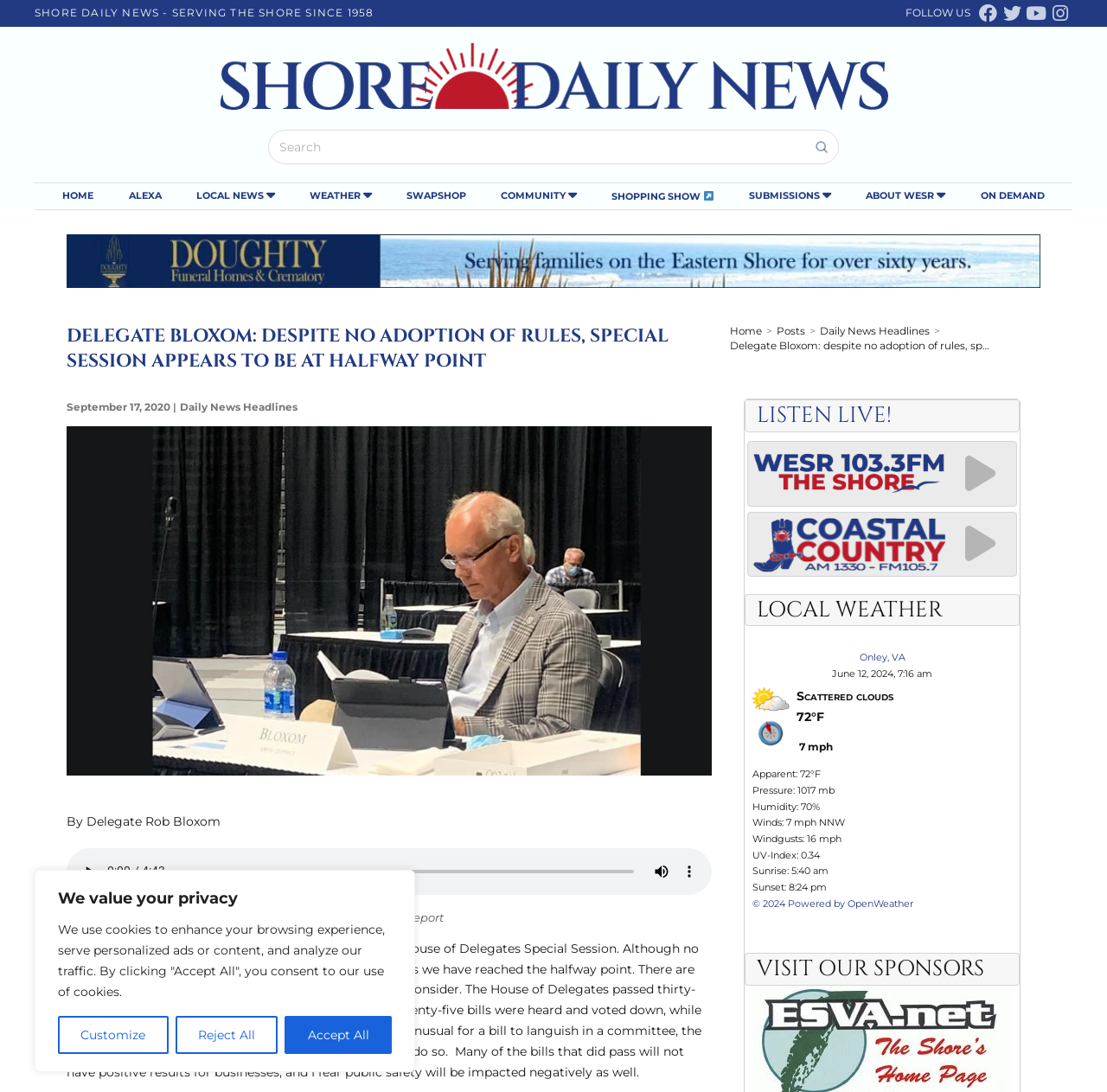Provide a single word or phrase to answer the given question: 
How many bills were passed by the House of Delegates?

Thirty-eight